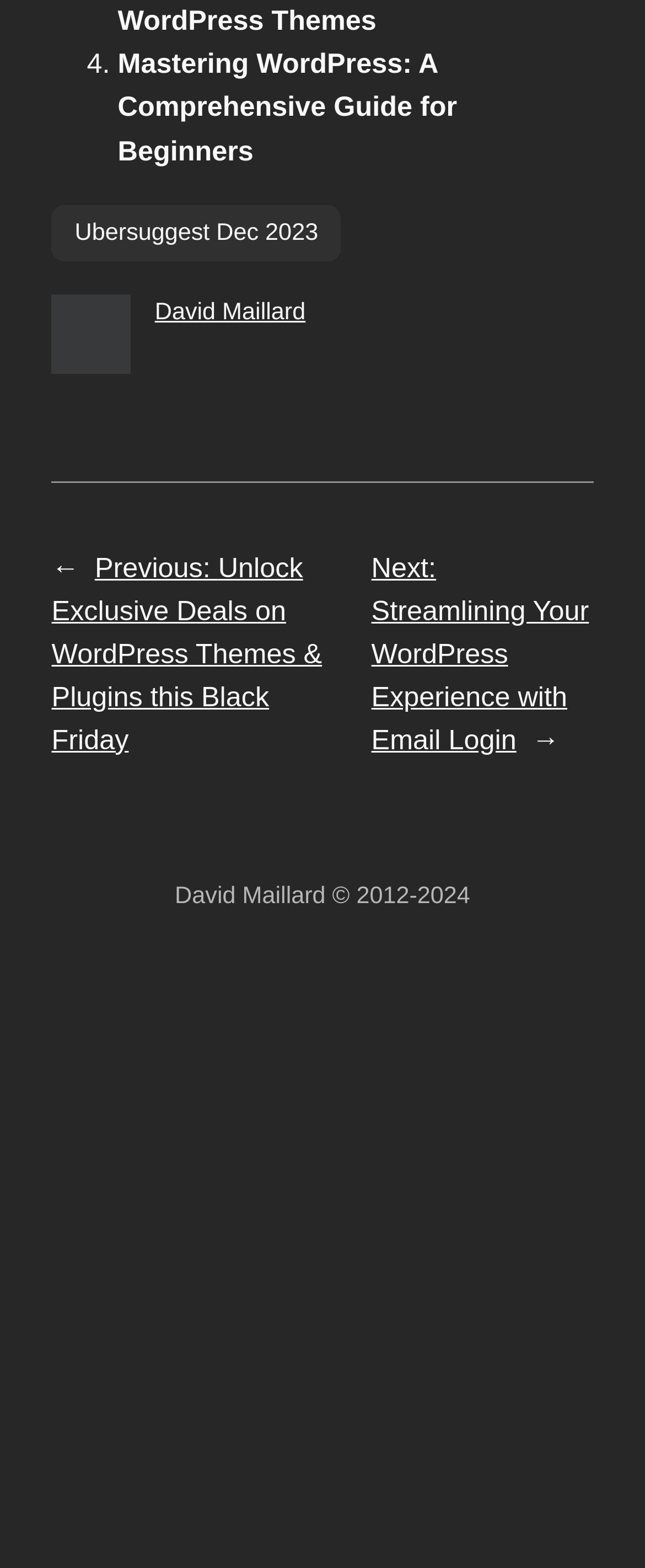Determine the bounding box coordinates of the region that needs to be clicked to achieve the task: "Go to David Maillard's page".

[0.24, 0.19, 0.474, 0.207]